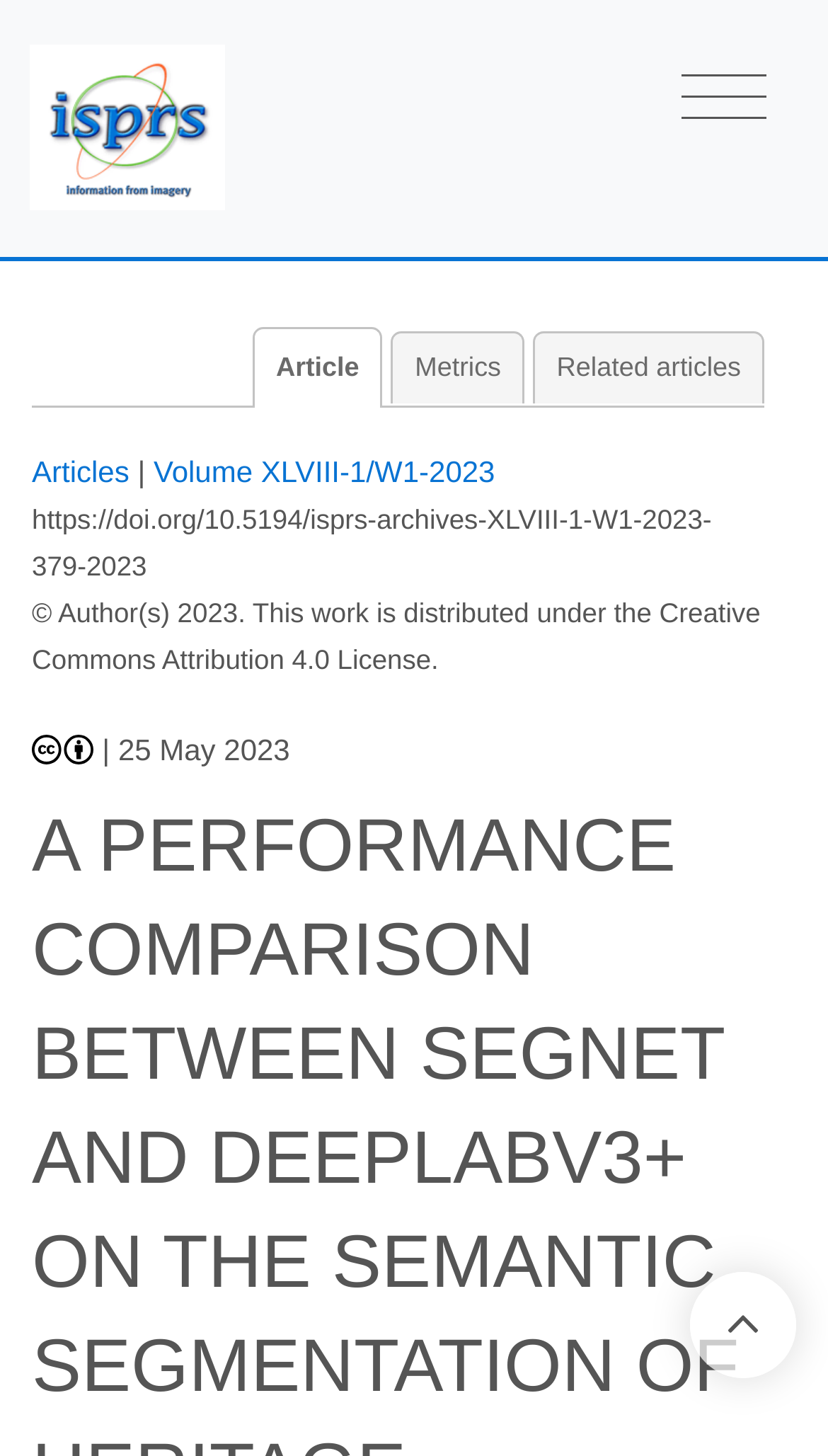Determine the coordinates of the bounding box that should be clicked to complete the instruction: "View volume information". The coordinates should be represented by four float numbers between 0 and 1: [left, top, right, bottom].

[0.185, 0.311, 0.598, 0.335]